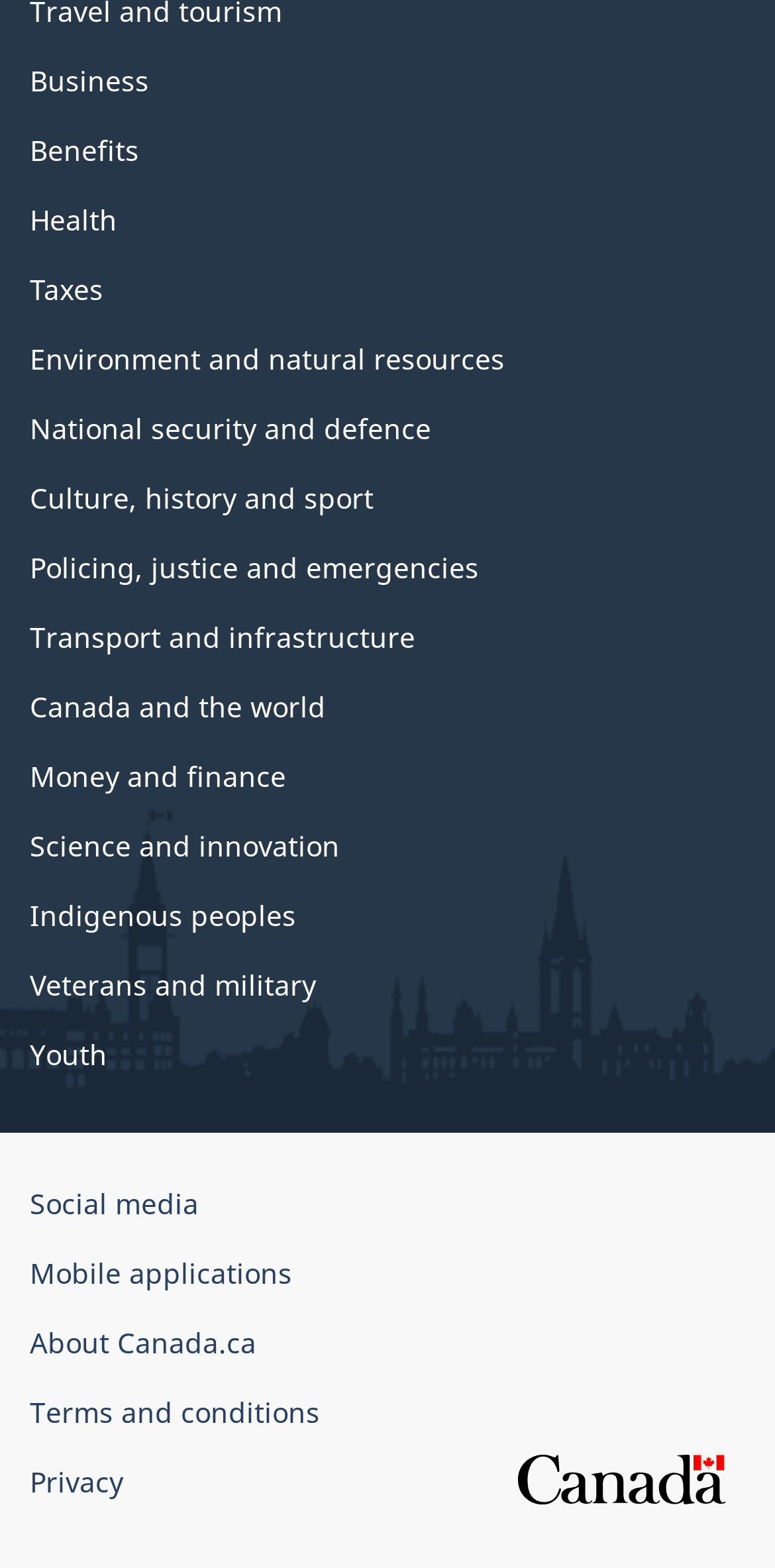Provide the bounding box coordinates, formatted as (top-left x, top-left y, bottom-right x, bottom-right y), with all values being floating point numbers between 0 and 1. Identify the bounding box of the UI element that matches the description: Privacy

[0.038, 0.933, 0.159, 0.957]